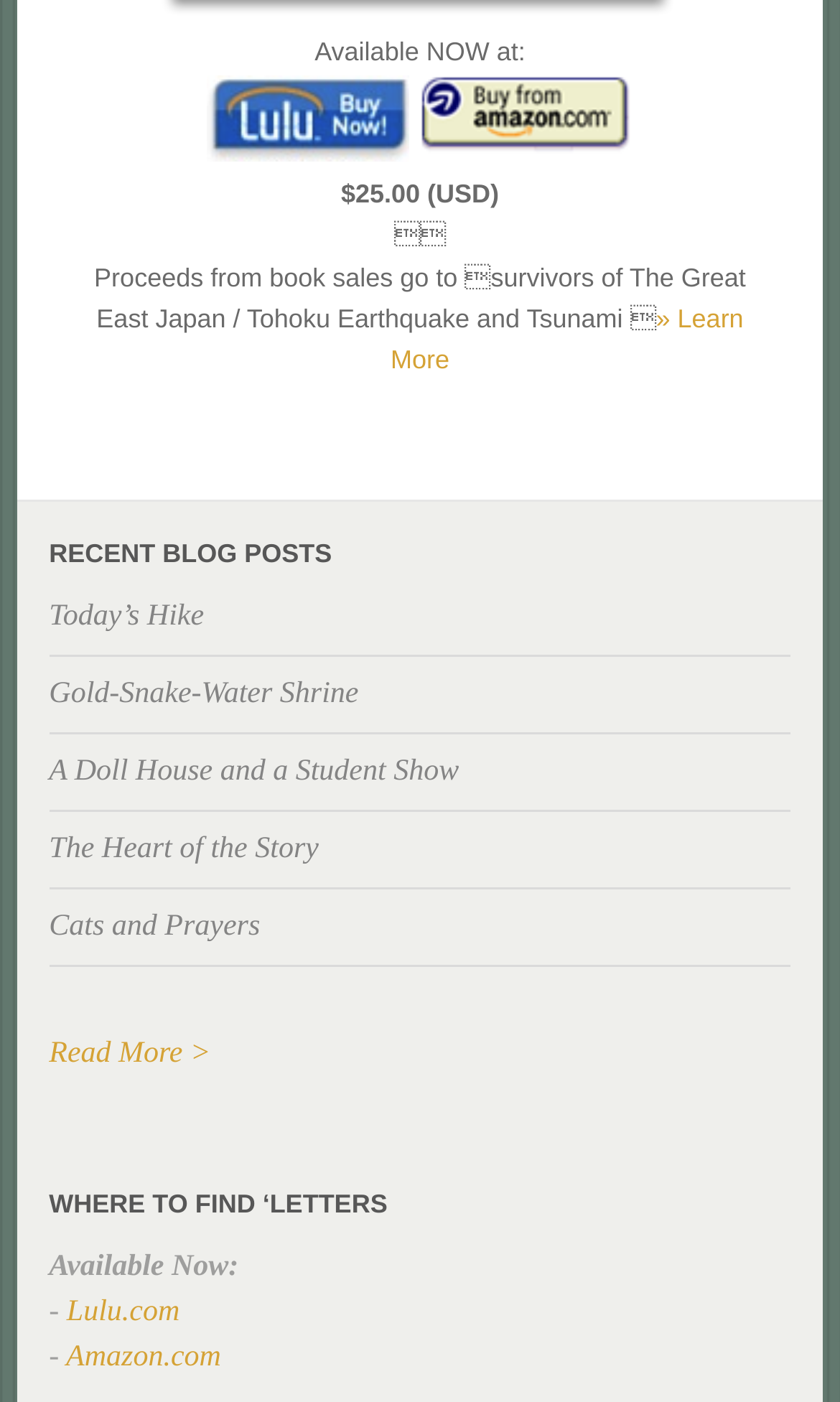Determine the bounding box coordinates of the section to be clicked to follow the instruction: "Click the first book link". The coordinates should be given as four float numbers between 0 and 1, formatted as [left, top, right, bottom].

[0.246, 0.098, 0.487, 0.12]